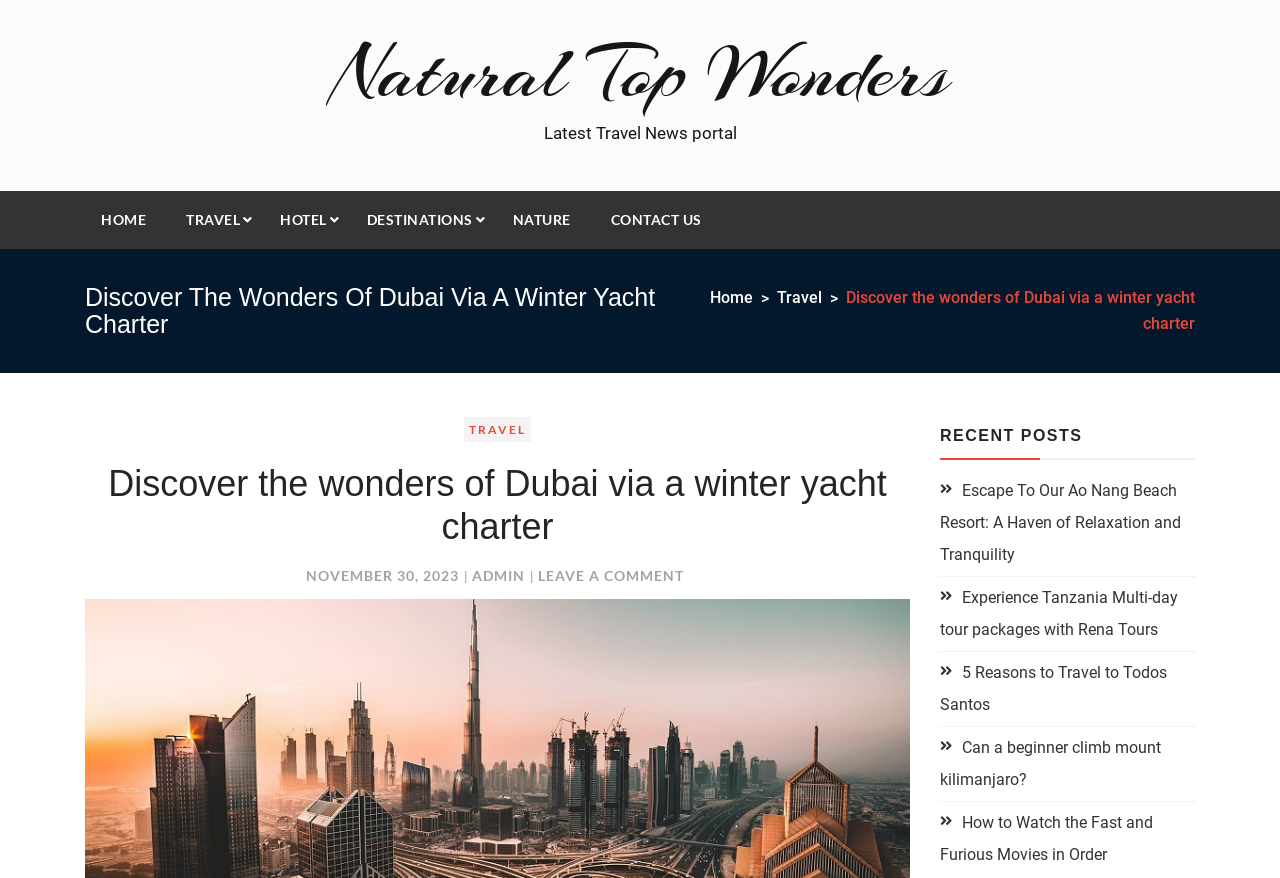Please find the bounding box coordinates (top-left x, top-left y, bottom-right x, bottom-right y) in the screenshot for the UI element described as follows: November 30, 2023

[0.239, 0.646, 0.359, 0.666]